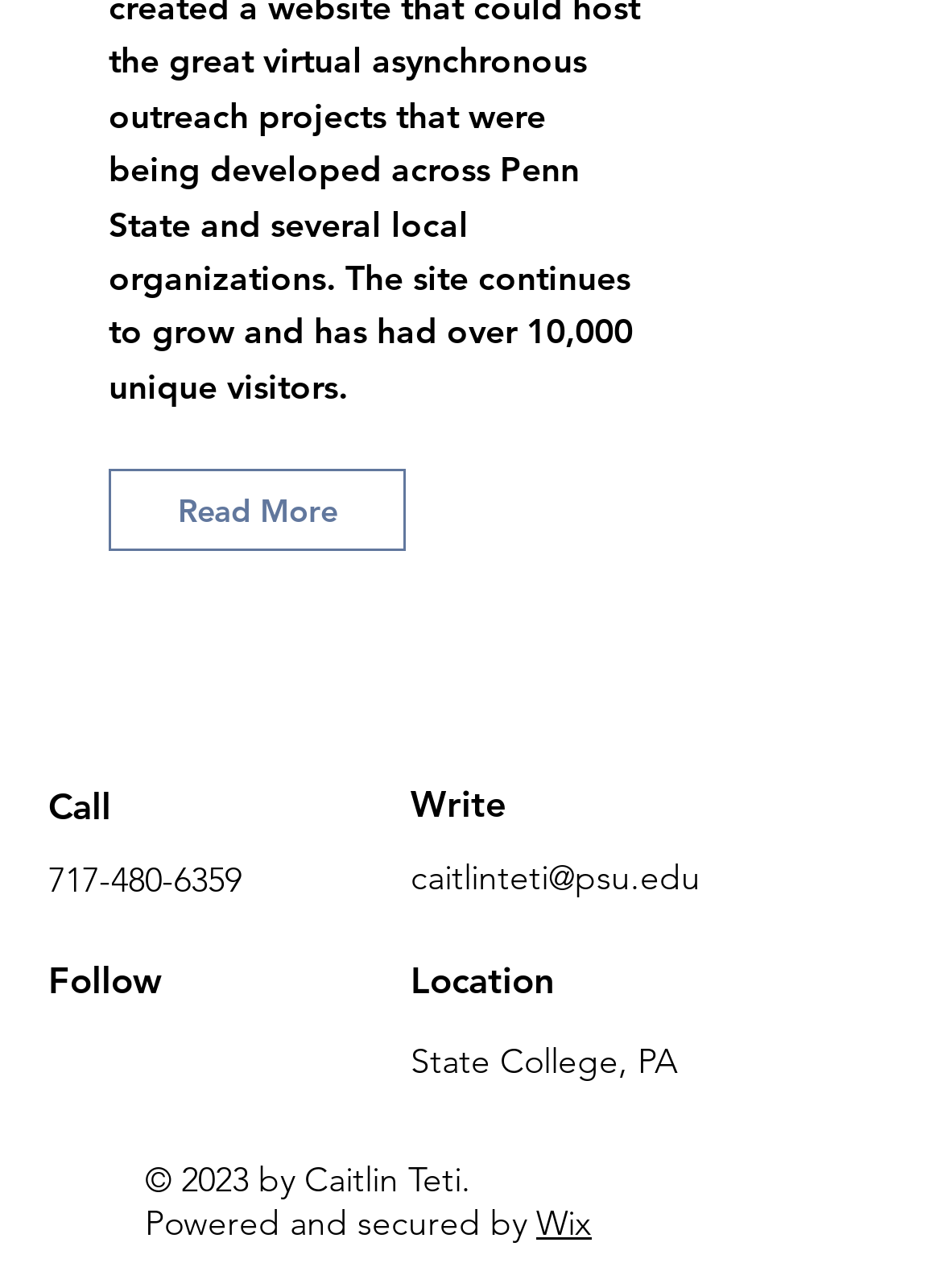What is the email address to write to?
Please use the image to provide a one-word or short phrase answer.

caitlinteti@psu.edu